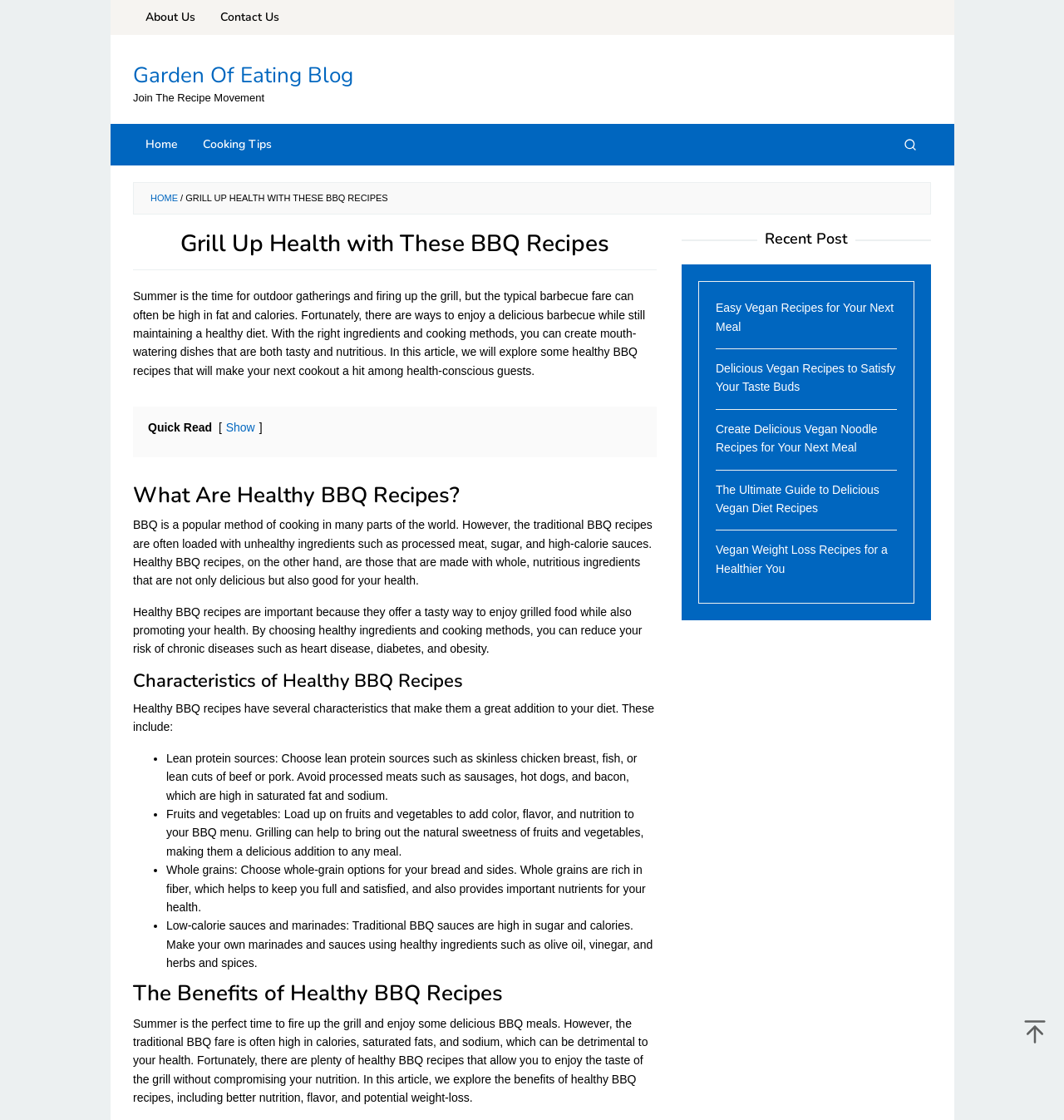Locate the coordinates of the bounding box for the clickable region that fulfills this instruction: "Read the 'Grill Up Health with These BBQ Recipes' article".

[0.125, 0.207, 0.617, 0.23]